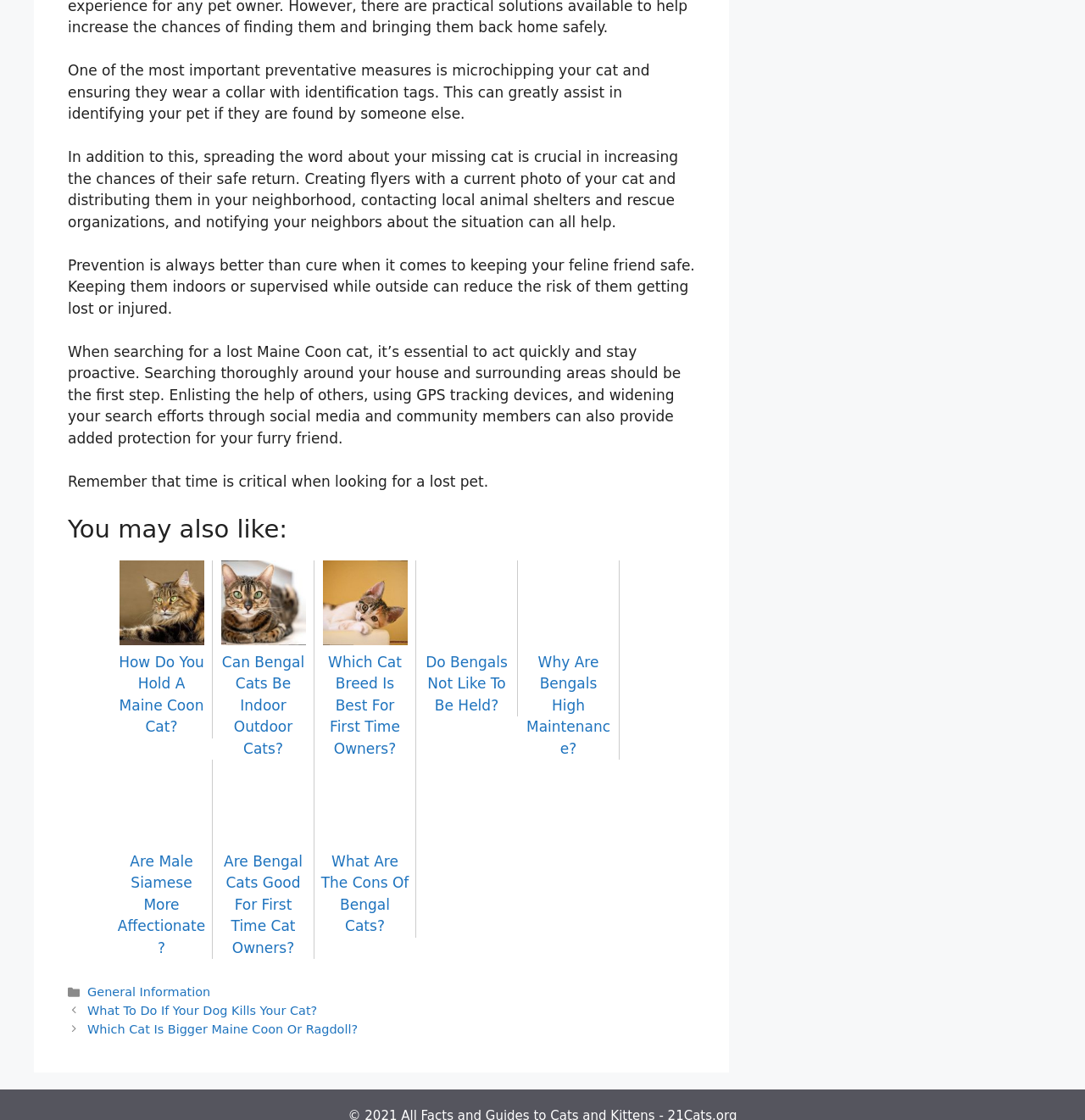Determine the bounding box coordinates of the region to click in order to accomplish the following instruction: "Browse the categories". Provide the coordinates as four float numbers between 0 and 1, specifically [left, top, right, bottom].

[0.08, 0.879, 0.141, 0.891]